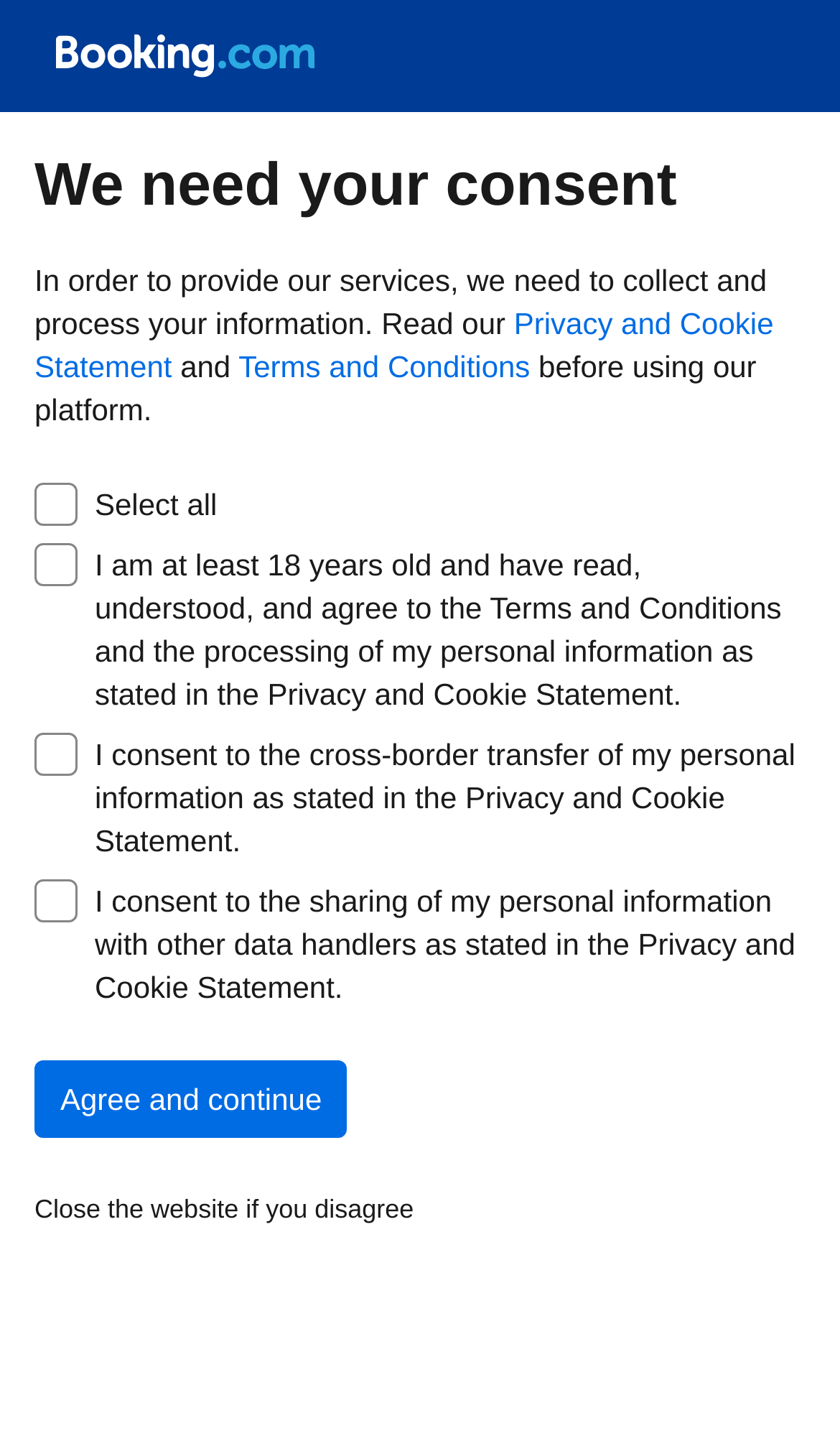What is the alternative action if the user disagrees?
Please answer the question with a single word or phrase, referencing the image.

Close the website